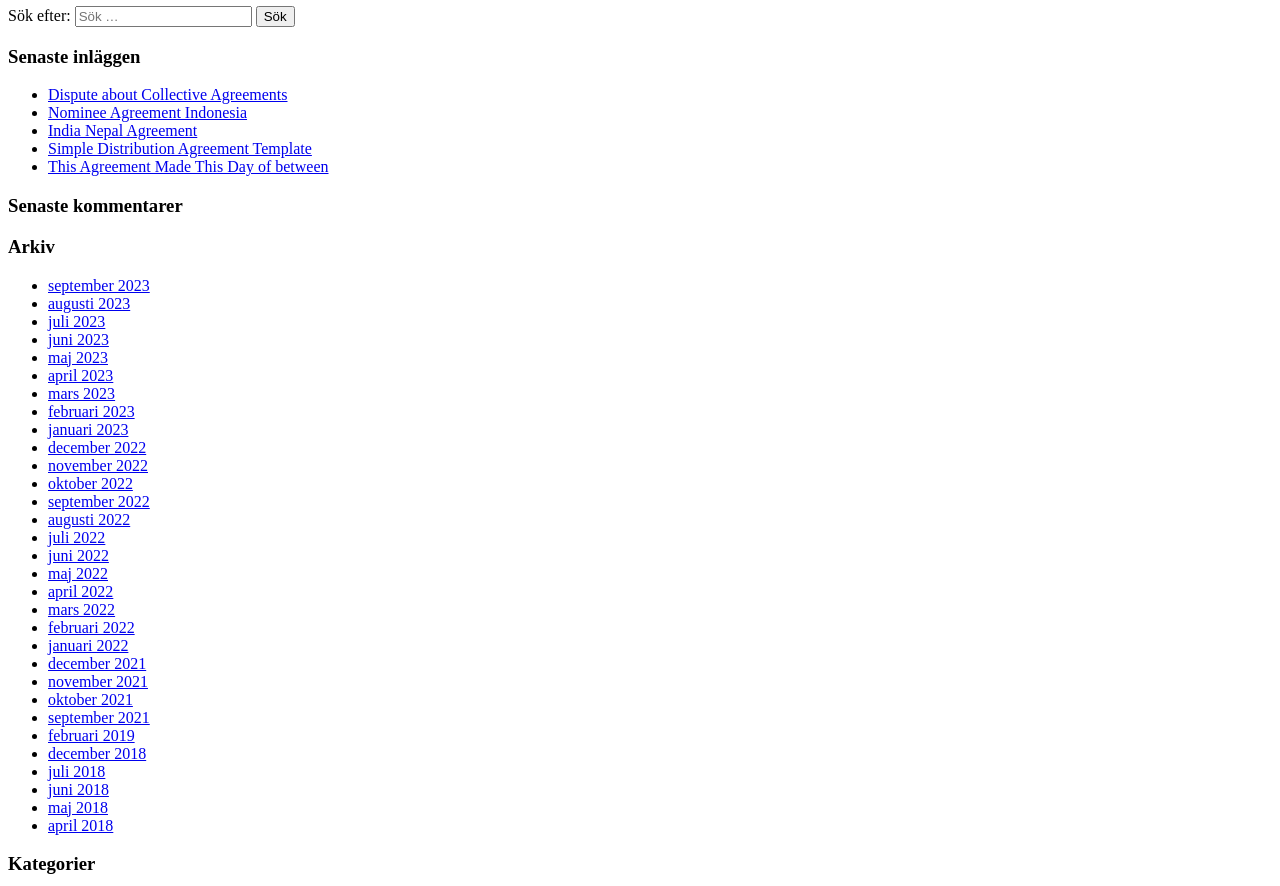What is the purpose of the 'Arkiv' section?
Look at the webpage screenshot and answer the question with a detailed explanation.

The 'Arkiv' section is located at the bottom of the webpage, and it lists several links with titles such as 'september 2023' and 'augusti 2022'. The titles suggest that the links are to archives of past content, organized by month and year. The presence of a list of links with dates indicates that this section is an archive of past content, allowing users to access older articles or blog posts.